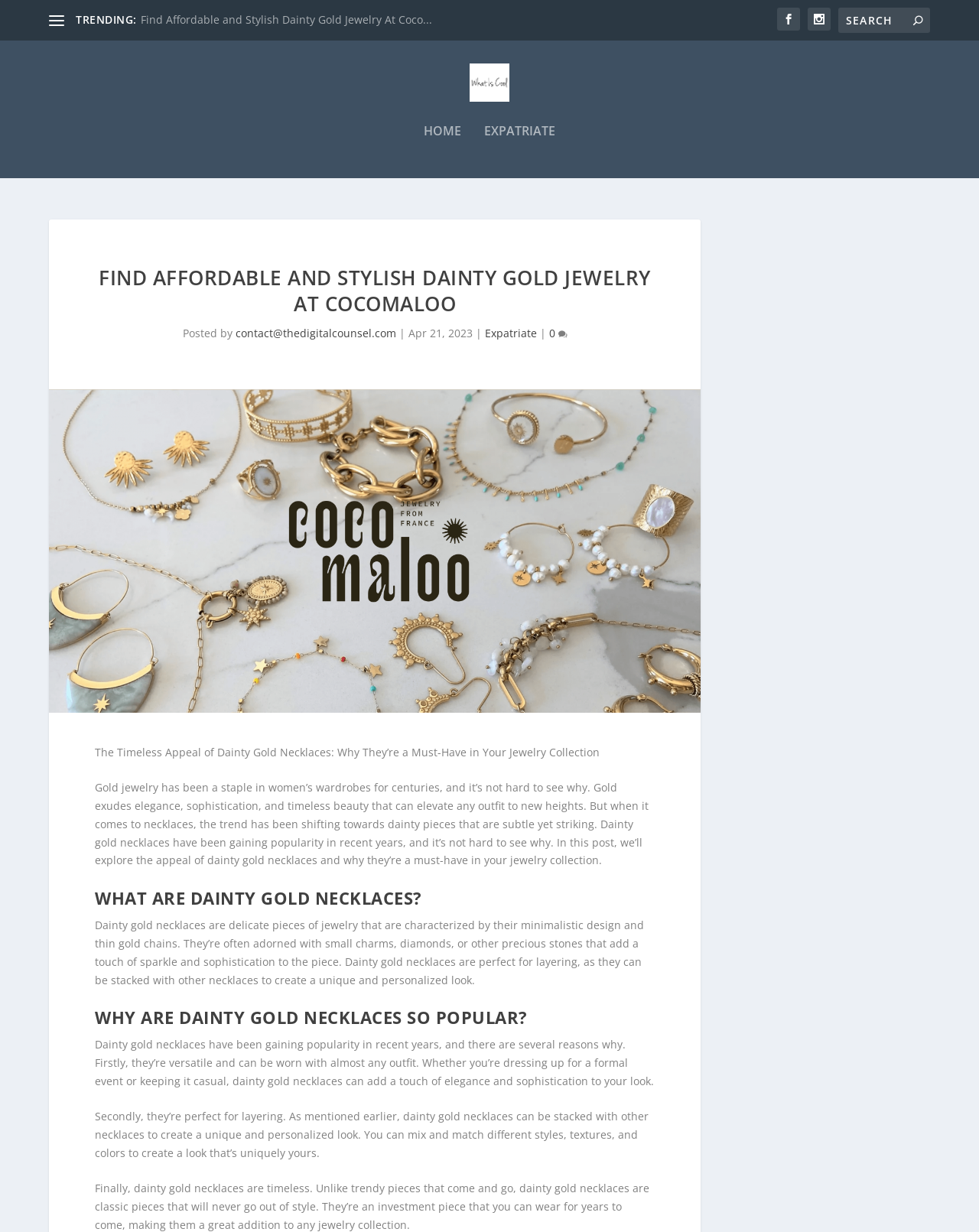Locate the bounding box coordinates of the area you need to click to fulfill this instruction: 'Contact the author'. The coordinates must be in the form of four float numbers ranging from 0 to 1: [left, top, right, bottom].

[0.24, 0.256, 0.404, 0.268]